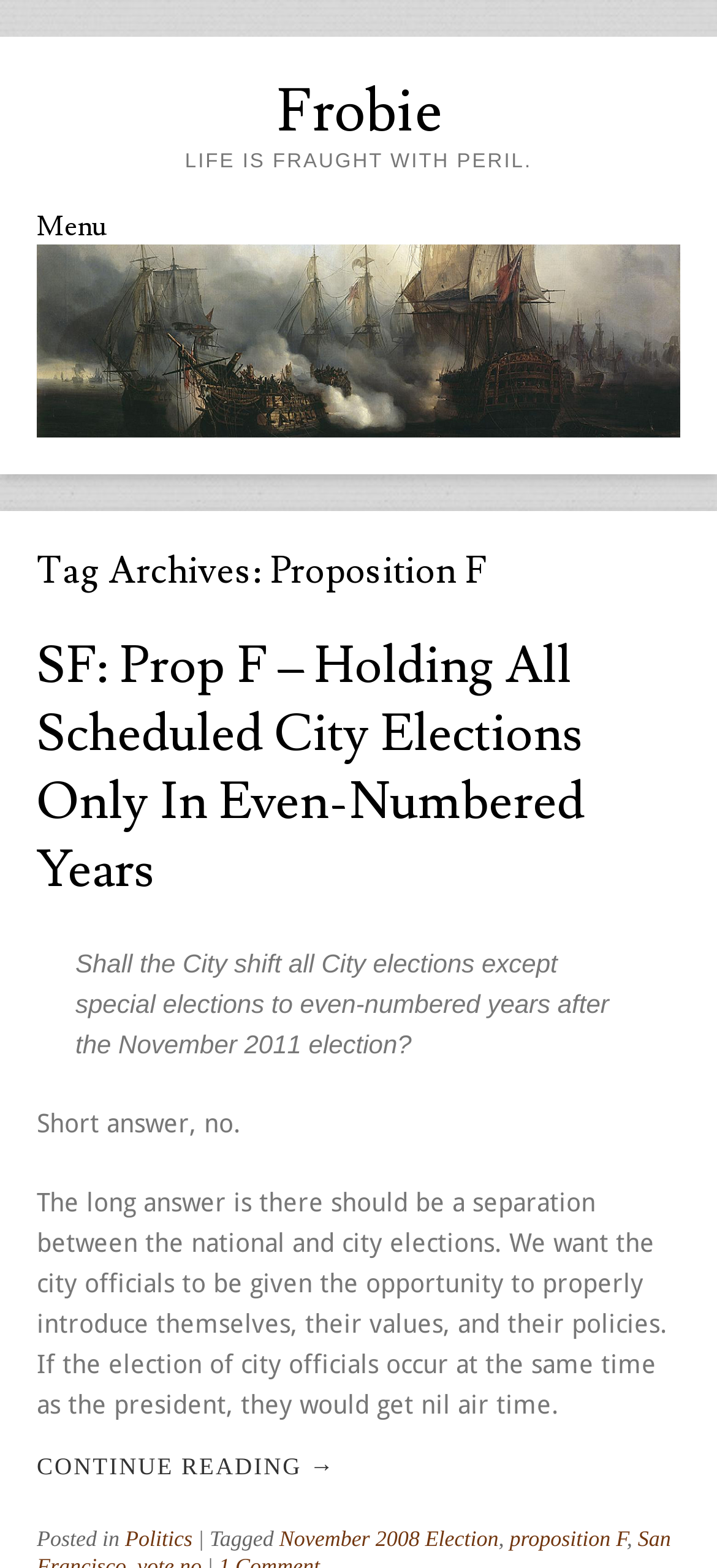Provide a thorough description of the webpage's content and layout.

The webpage is about Proposition F, also known as Frobie. At the top, there is a heading with the title "Frobie" and a link with the same name. Below it, there is a heading that reads "LIFE IS FRAUGHT WITH PERIL." 

To the right of the "Frobie" heading, there is a "Menu" heading. Below the "Menu" heading, there is a link that says "Skip to content". 

Further down, there is a section with a heading that reads "Tag Archives: Proposition F". Within this section, there is a heading that describes Proposition F, which is about holding all scheduled city elections only in even-numbered years. There is a link with the same description. 

Below this, there is a blockquote with a question about Proposition F, asking if the city should shift all city elections except special elections to even-numbered years after the November 2011 election. 

Following this, there is a short answer "no" and a longer explanation about why the city officials should be given the opportunity to properly introduce themselves, their values, and their policies without being overshadowed by national elections. 

At the bottom, there is a link to continue reading, and below it, there are tags and categories related to the post, including "Politics", "November 2008 Election", and "proposition F".